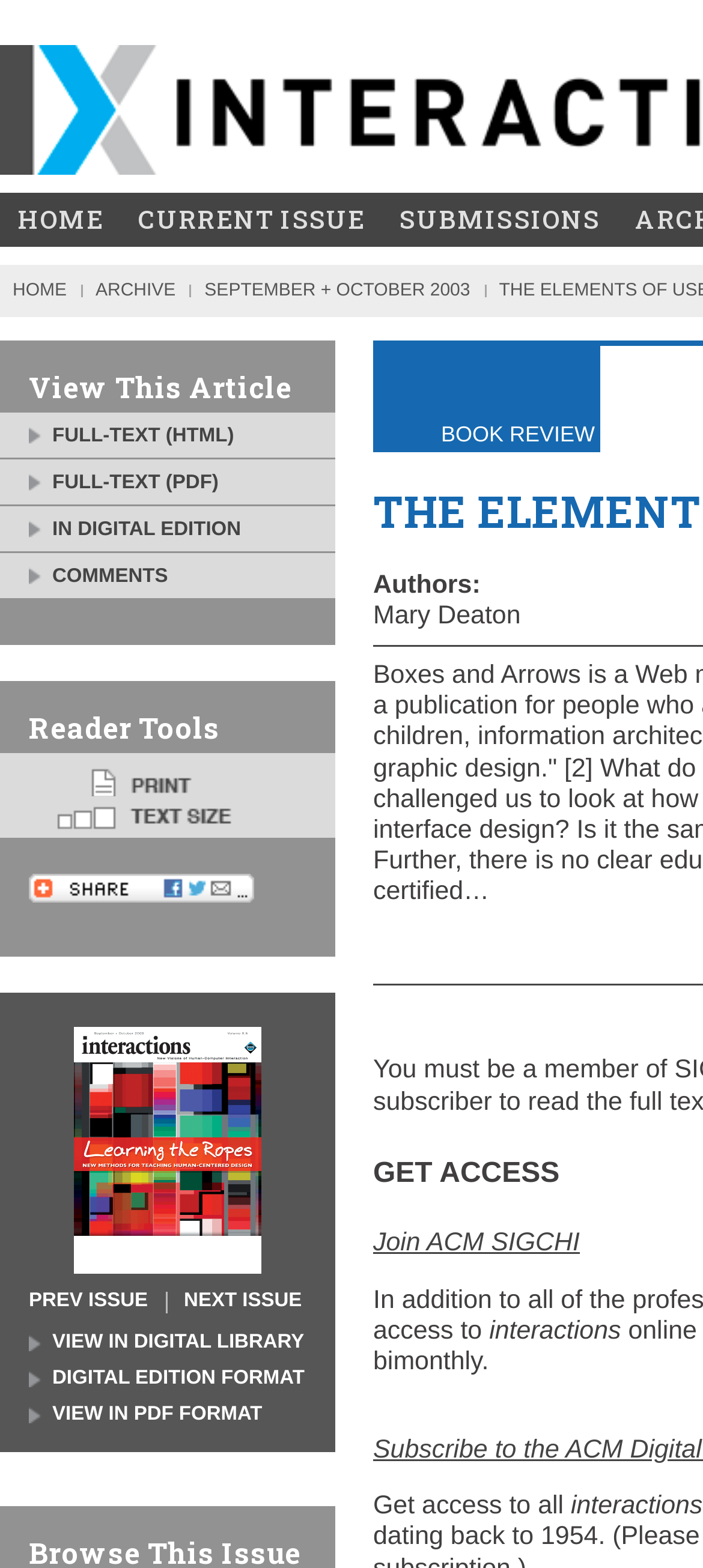How many images are present in the 'Reader Tools' section?
Refer to the screenshot and answer in one word or phrase.

2